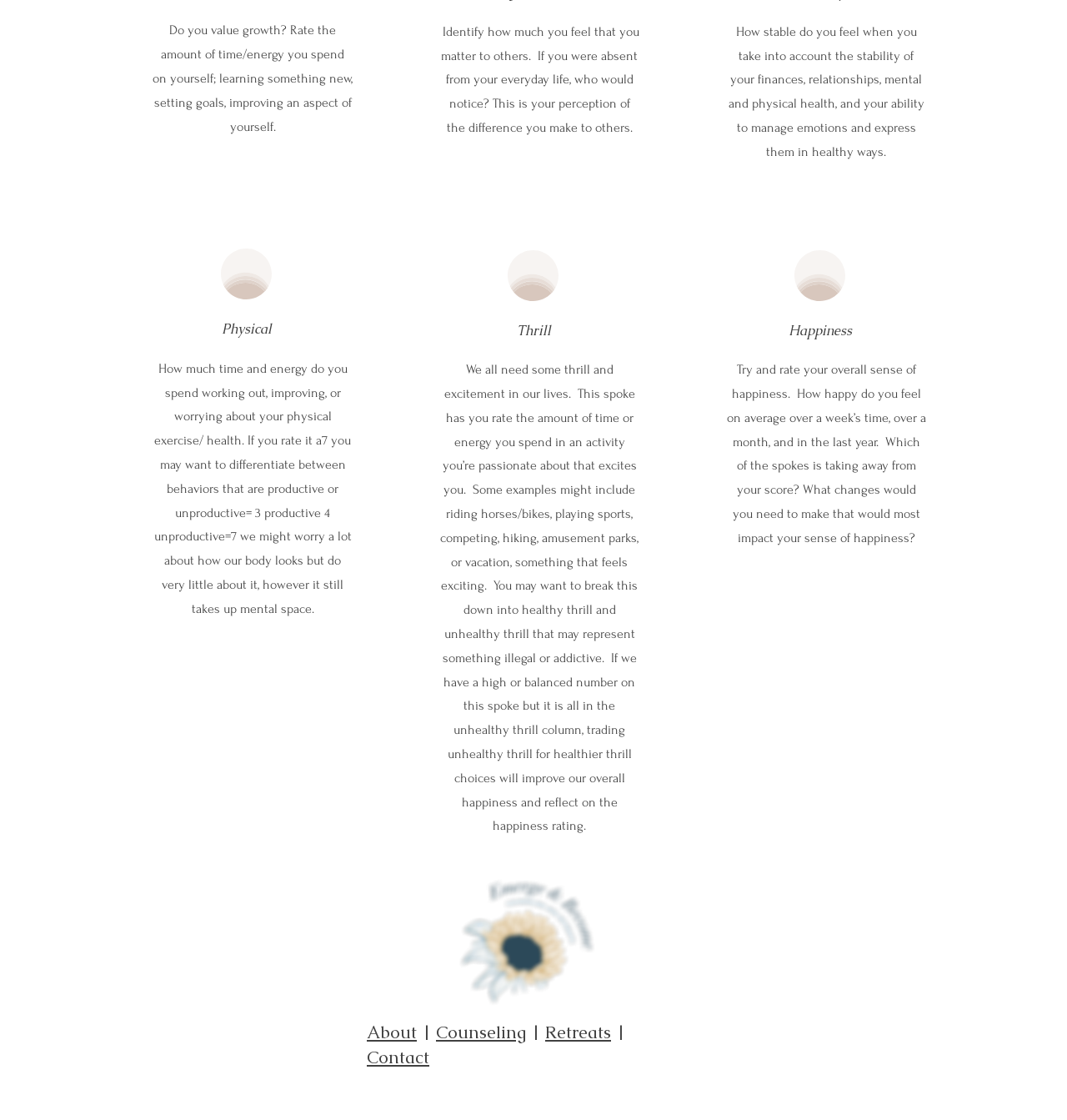What is the purpose of the 'Thrill' category?
Based on the image, answer the question in a detailed manner.

The 'Thrill' category seems to be asking the user to rate the amount of time or energy they spend on activities that excite them, such as hobbies or passions, as indicated by the text 'We all need some thrill and excitement in our lives'.